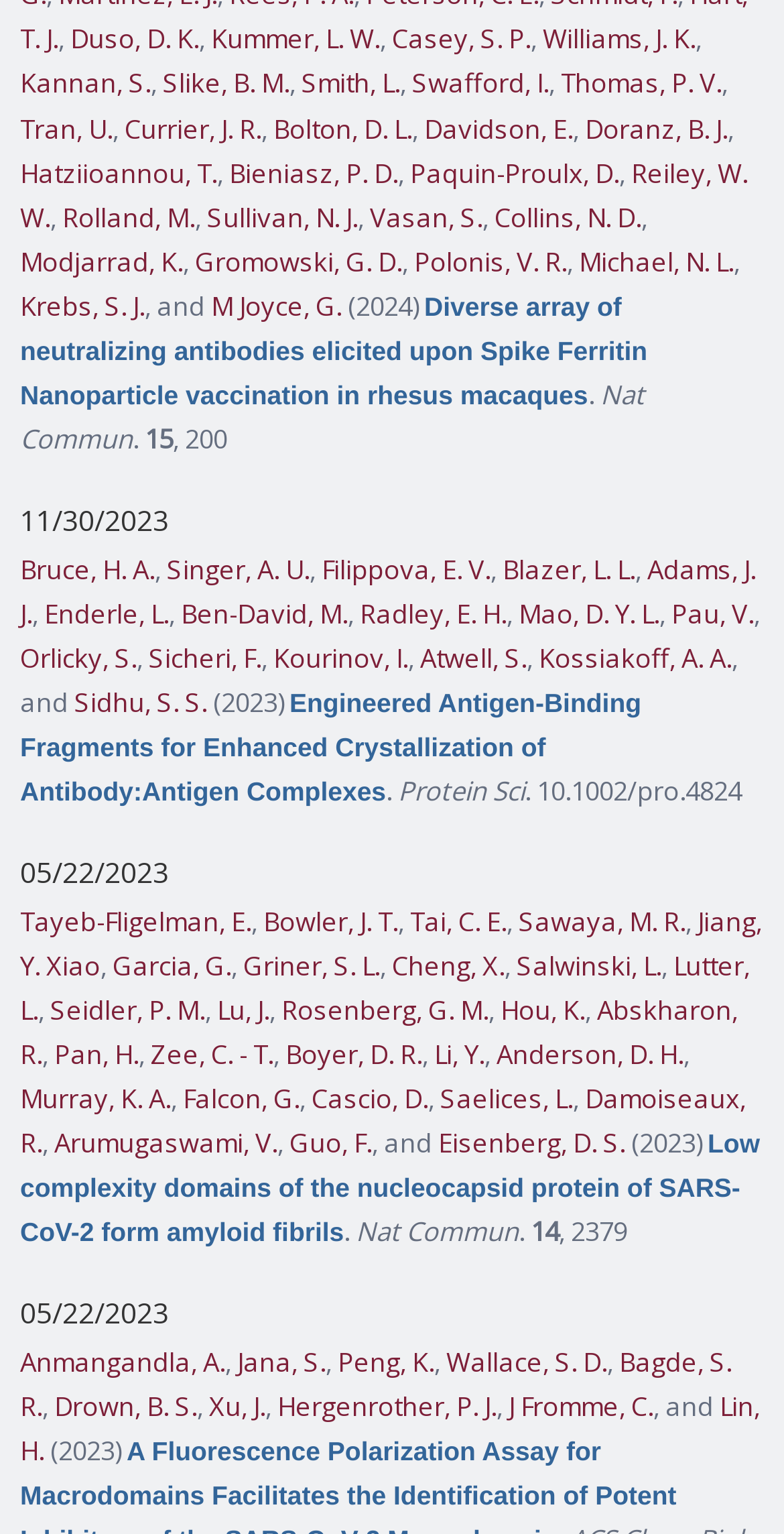Please identify the bounding box coordinates of the area that needs to be clicked to follow this instruction: "Share on Facebook".

None